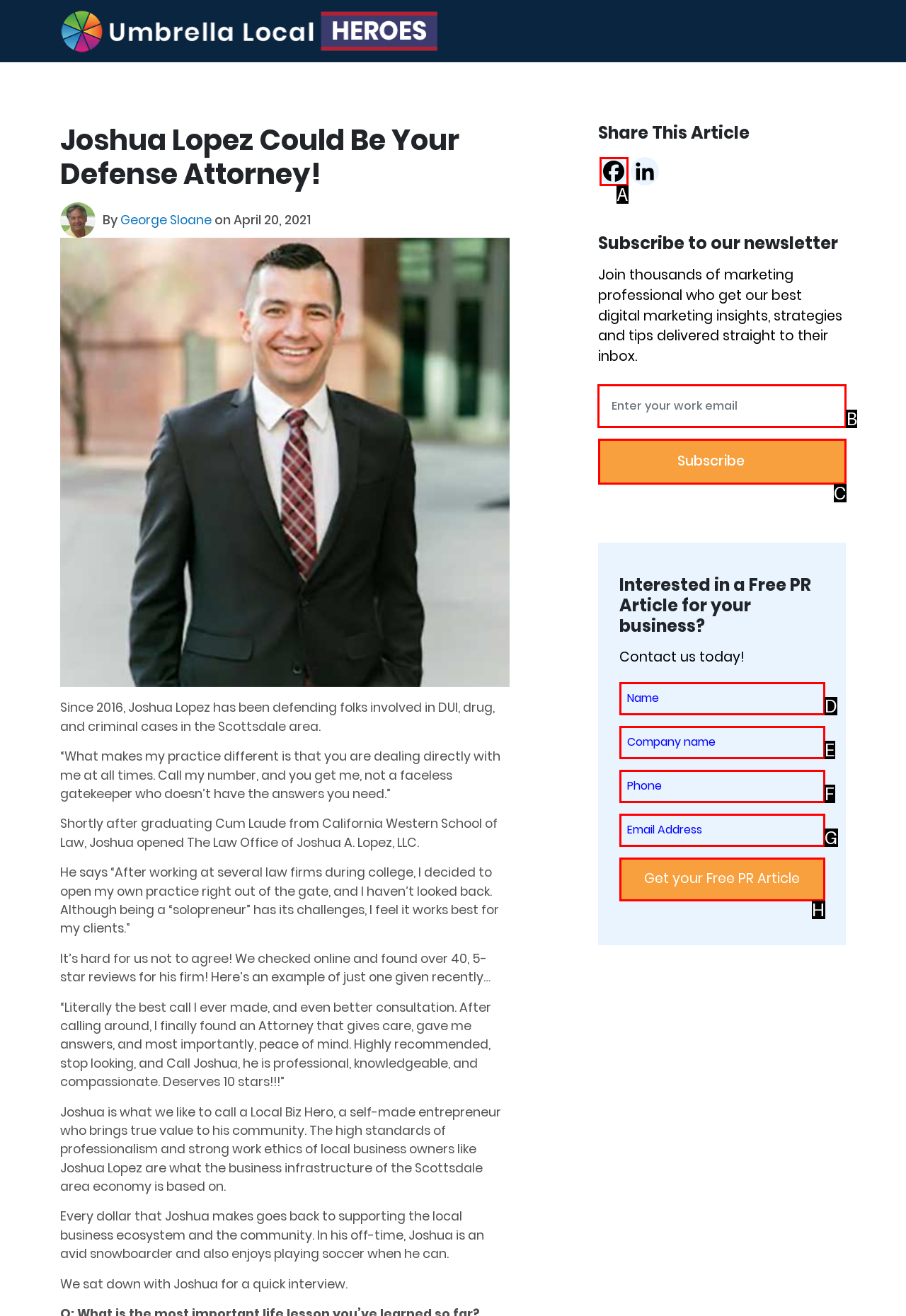Pick the right letter to click to achieve the task: Enter your work email
Answer with the letter of the correct option directly.

B